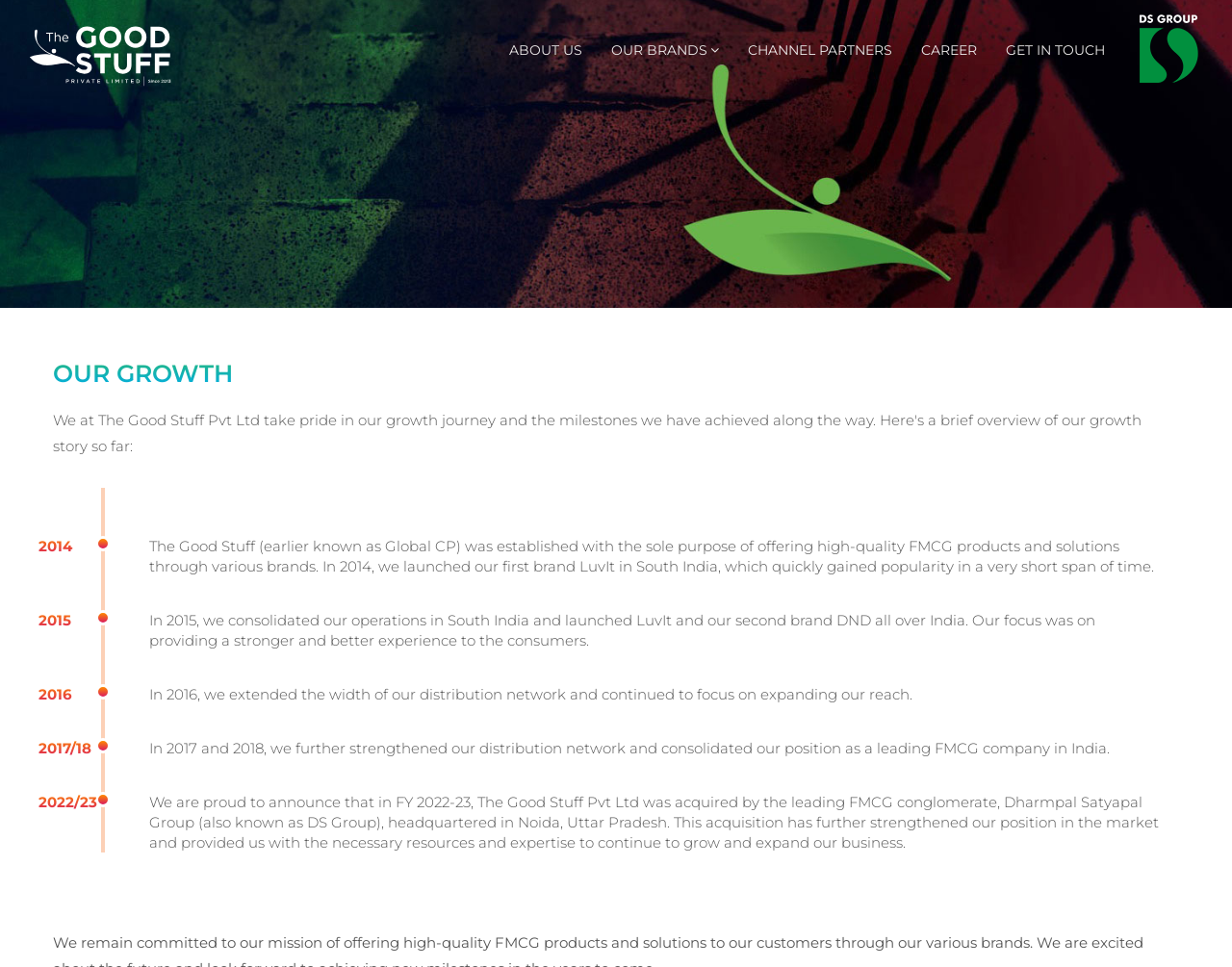Create a detailed summary of the webpage's content and design.

The webpage is about "The Good Stuff", a company that offers high-quality FMCG products and solutions through various brands. At the top, there are six links: "GLOBALCP", "ABOUT US", "OUR BRANDS", "CHANNEL PARTNERS", "CAREER", and "GET IN TOUCH", aligned horizontally across the page. The "GLOBALCP" link appears twice, with an image accompanying each instance.

Below the links, there is a heading "OUR GROWTH" that spans almost the entire width of the page. Underneath the heading, there are five paragraphs of text that describe the company's growth and milestones from 2014 to 2022-23. The text is arranged in a single column, with each paragraph building upon the previous one to tell the story of the company's expansion and achievements.

The text describes how the company launched its first brand LuvIt in South India in 2014, consolidated its operations and launched another brand DND in 2015, expanded its distribution network in 2016, and further strengthened its position as a leading FMCG company in India in 2017 and 2018. The final paragraph announces the company's acquisition by the DS Group in FY 2022-23, which has strengthened its position in the market.

There are also two dates, "2017/18" and "2022/23", mentioned in separate text elements, which appear to be related to the company's milestones.